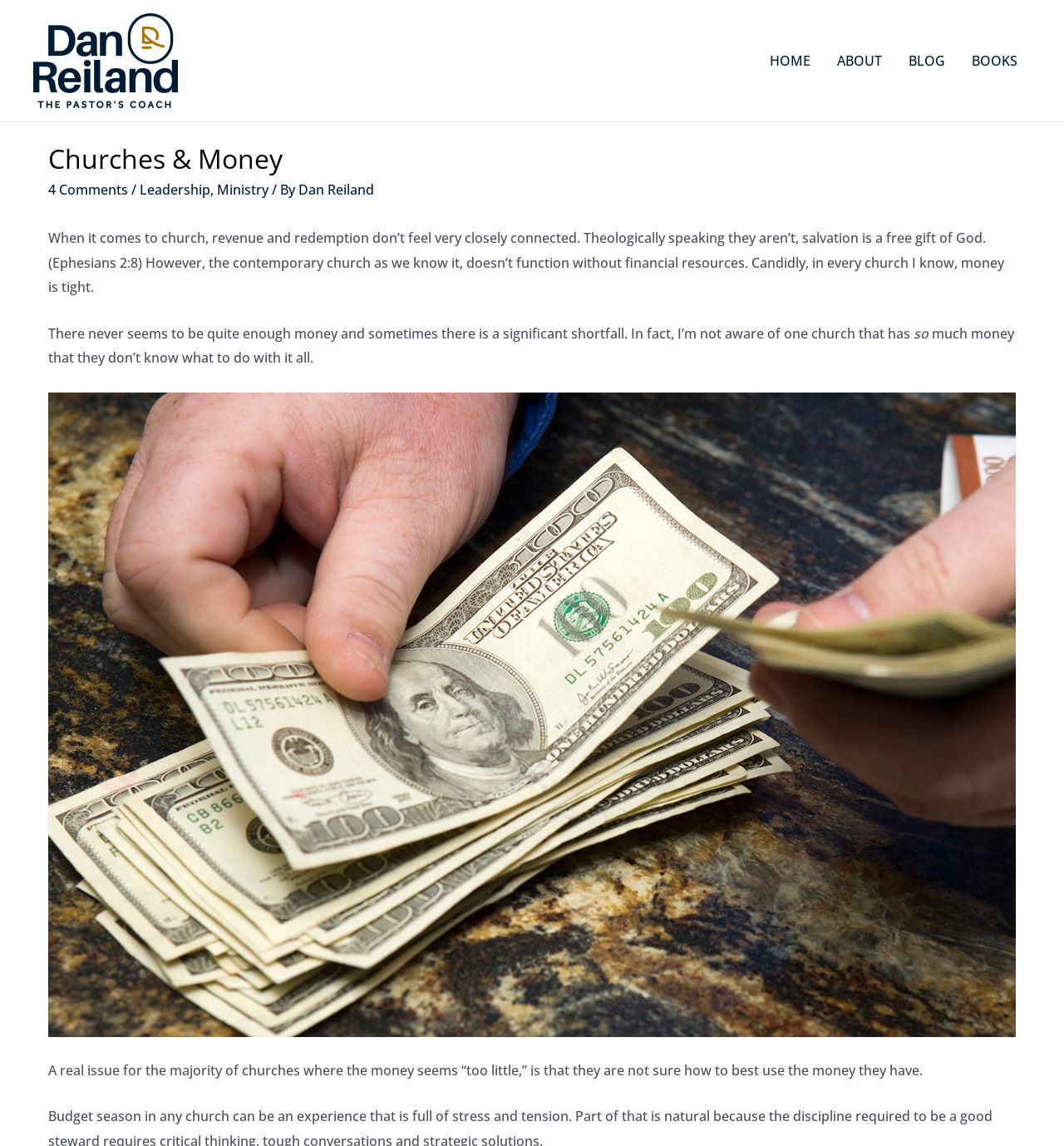What is the main title displayed on this webpage?

Churches & Money